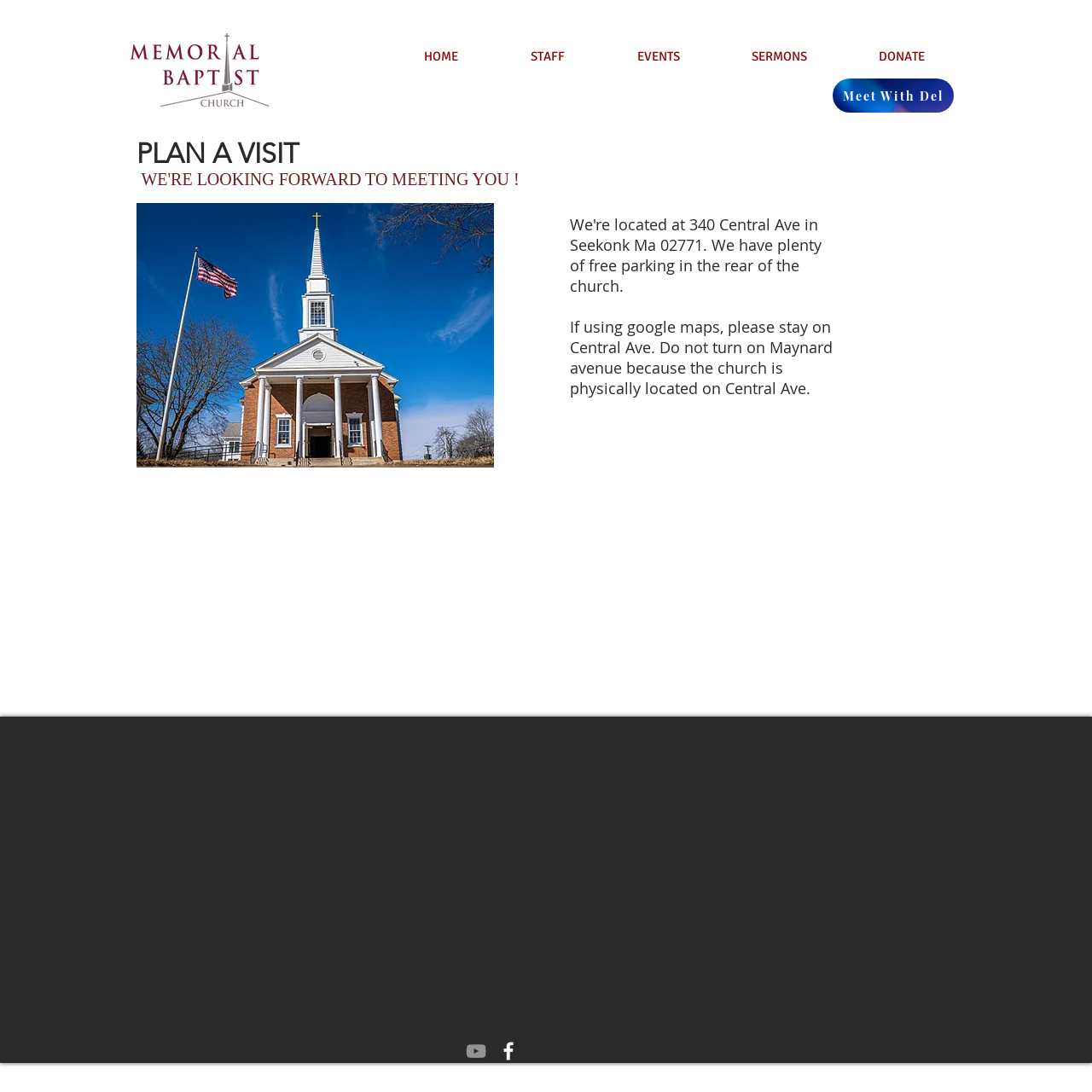Extract the bounding box for the UI element that matches this description: "Meet With Del".

[0.762, 0.072, 0.873, 0.103]